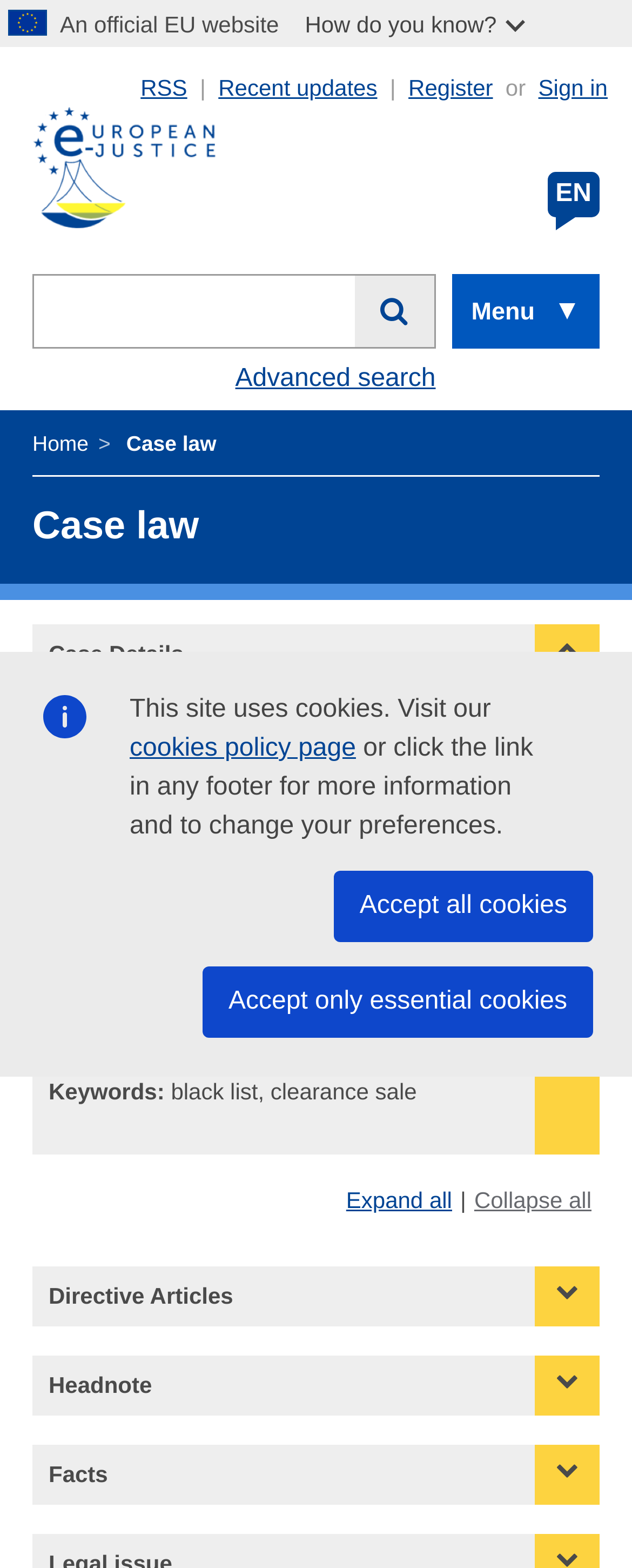Please specify the coordinates of the bounding box for the element that should be clicked to carry out this instruction: "View recent updates". The coordinates must be four float numbers between 0 and 1, formatted as [left, top, right, bottom].

[0.346, 0.048, 0.597, 0.064]